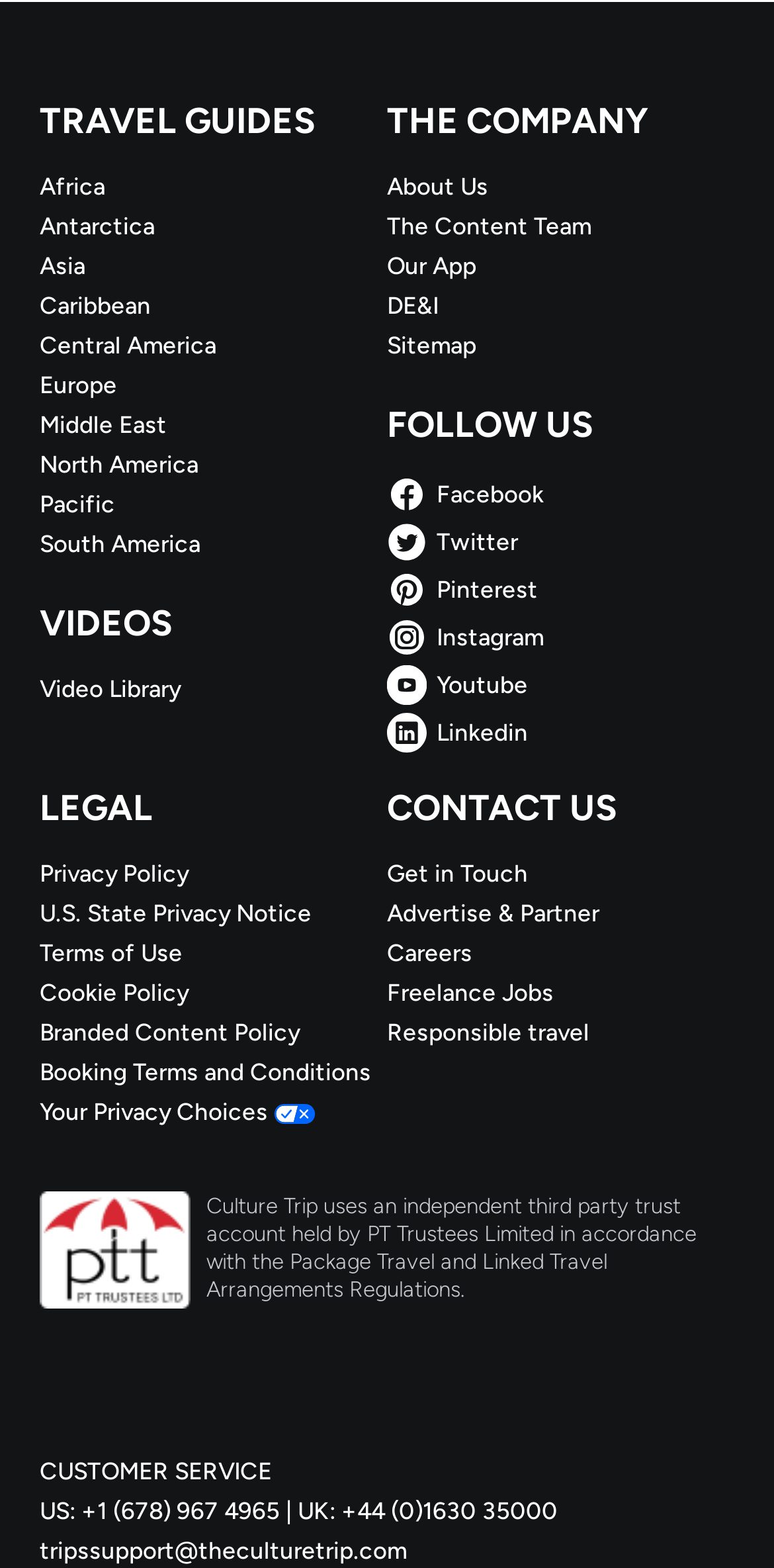Answer the question in one word or a short phrase:
How many social media platforms are listed under Follow Us?

7